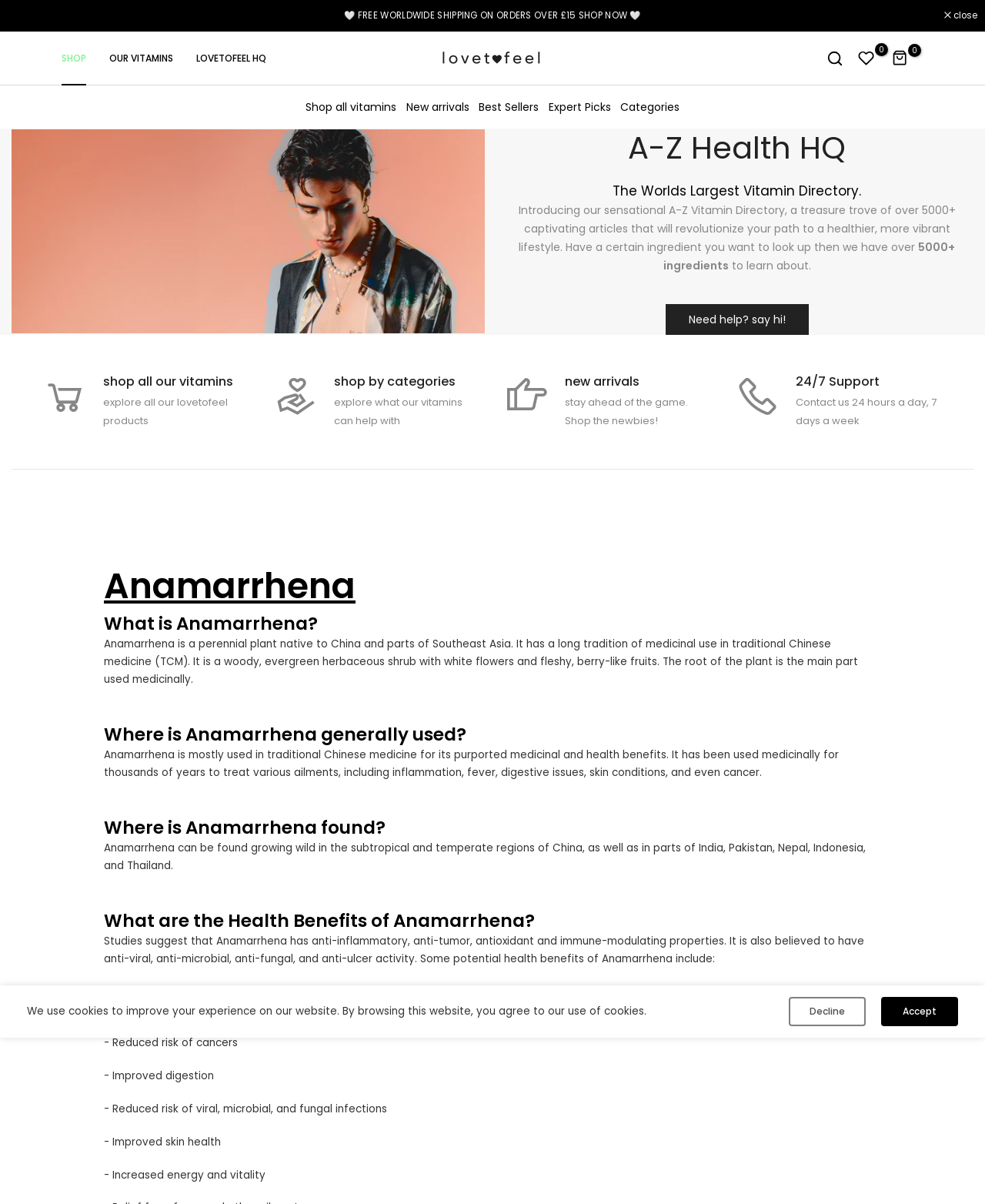Please locate the bounding box coordinates of the element that should be clicked to complete the given instruction: "Search for something".

None